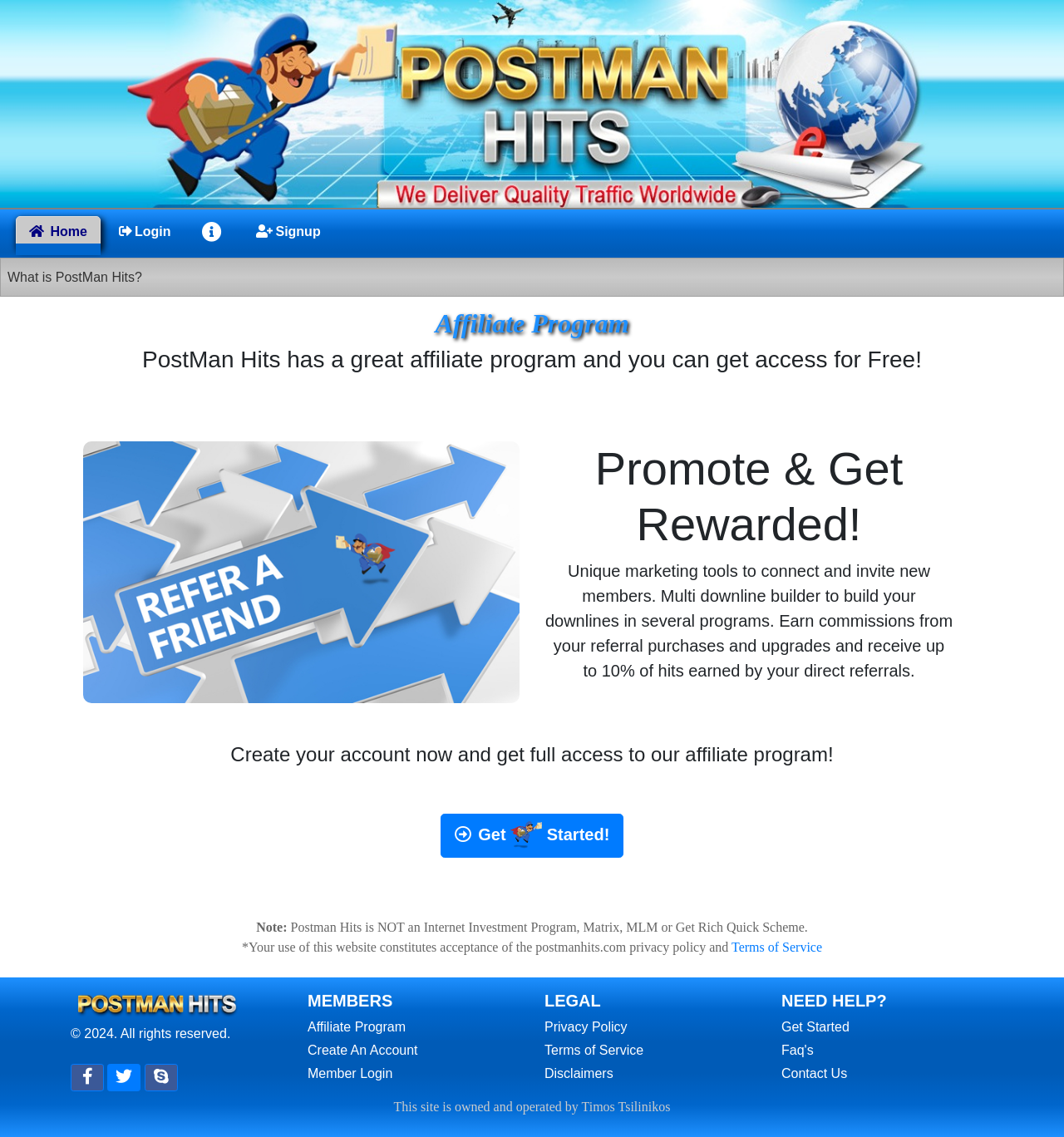Please answer the following question using a single word or phrase: 
What is the copyright year of the website?

2024